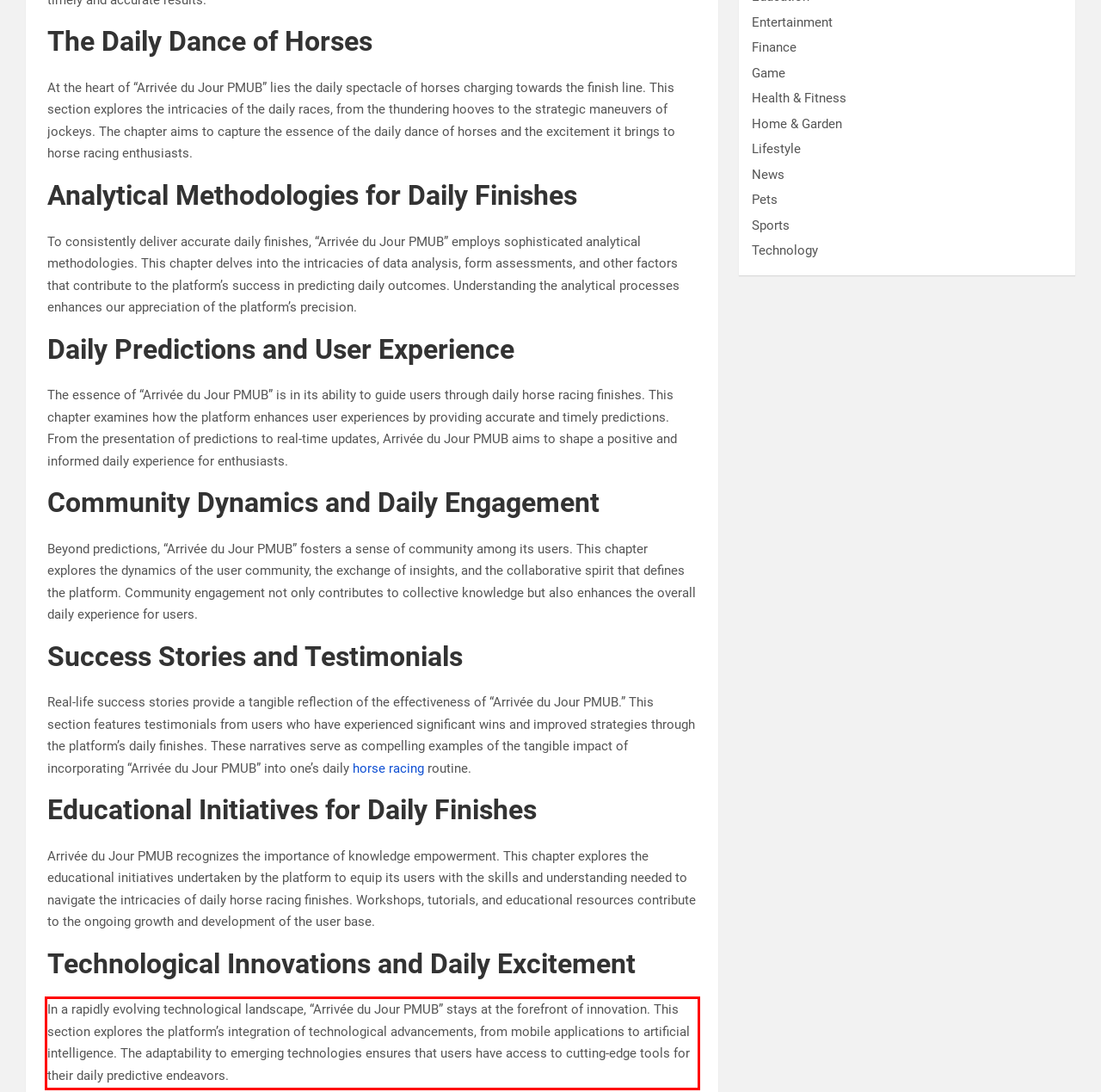Analyze the webpage screenshot and use OCR to recognize the text content in the red bounding box.

In a rapidly evolving technological landscape, “Arrivée du Jour PMUB” stays at the forefront of innovation. This section explores the platform’s integration of technological advancements, from mobile applications to artificial intelligence. The adaptability to emerging technologies ensures that users have access to cutting-edge tools for their daily predictive endeavors.